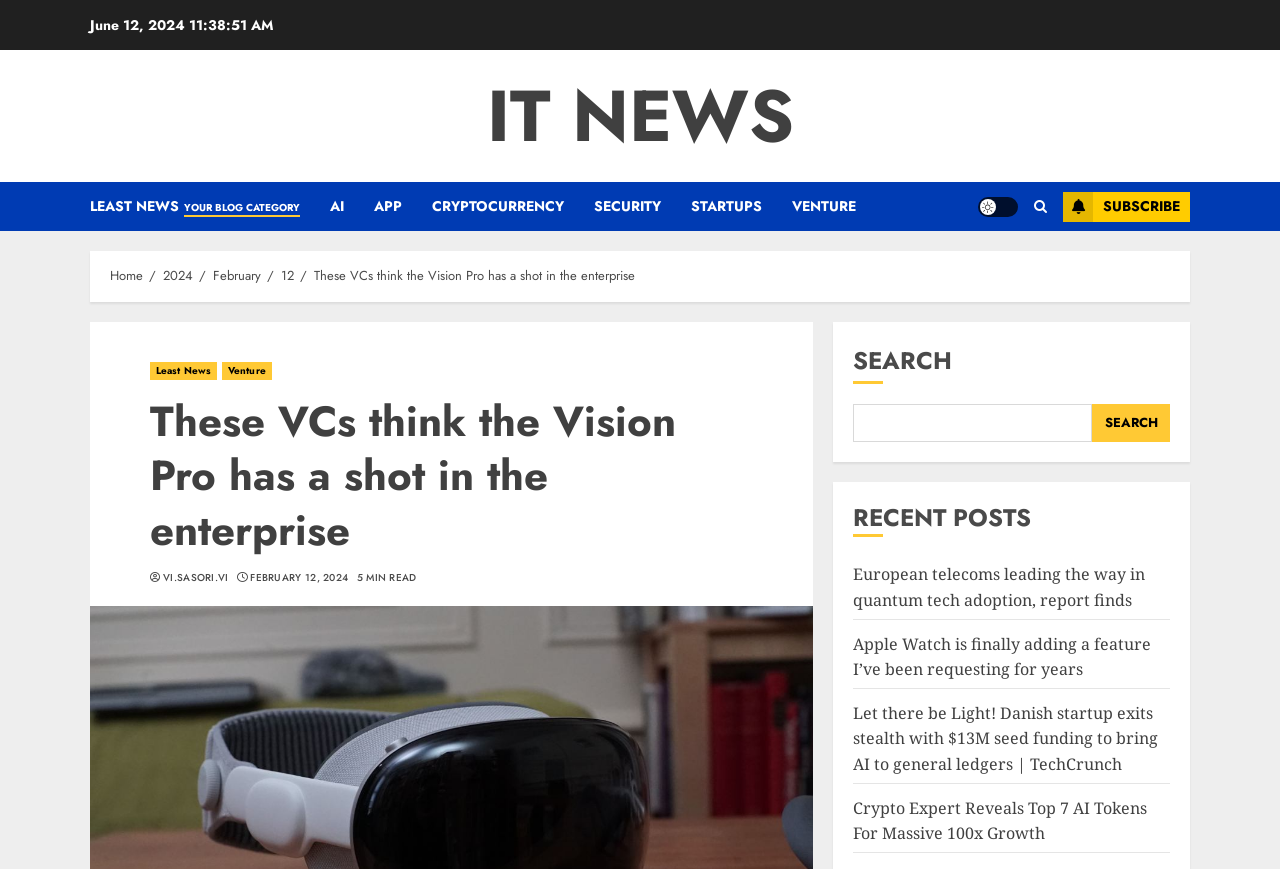Please determine the bounding box of the UI element that matches this description: Least NewsYour blog category. The coordinates should be given as (top-left x, top-left y, bottom-right x, bottom-right y), with all values between 0 and 1.

[0.07, 0.209, 0.258, 0.266]